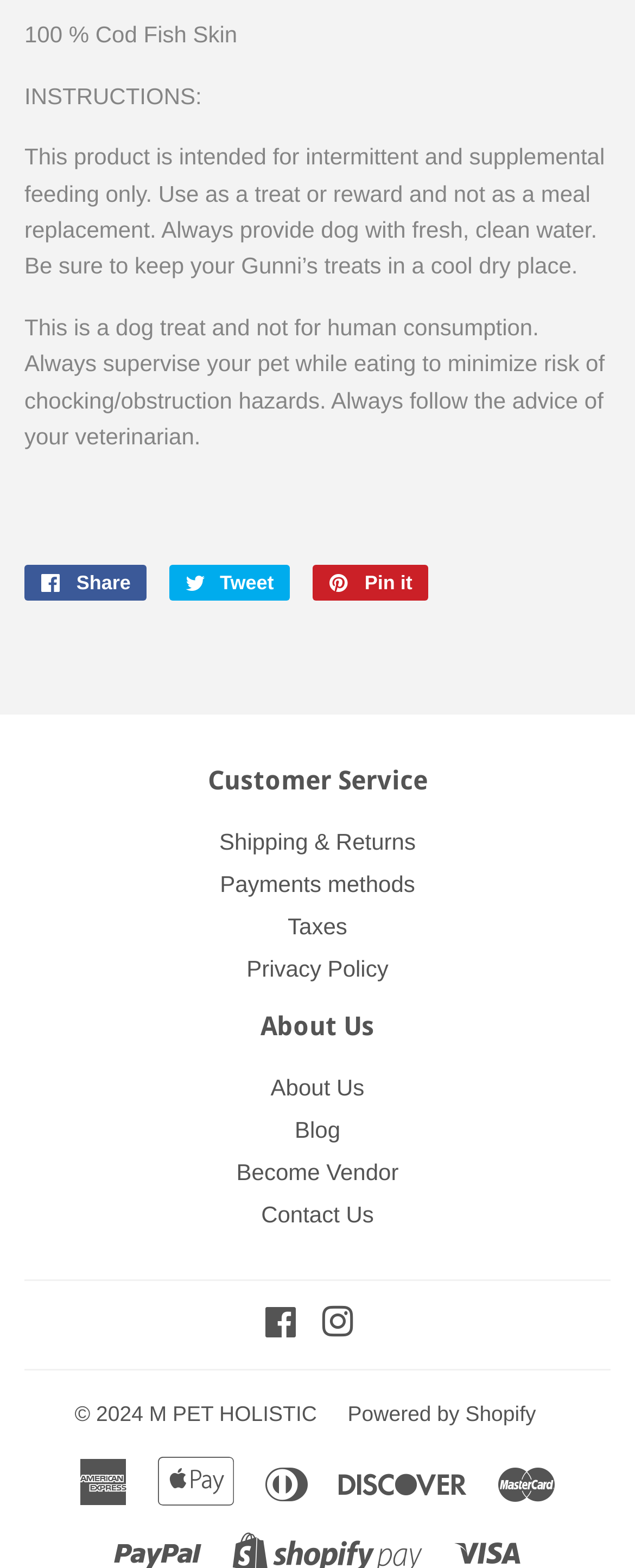Provide the bounding box coordinates of the HTML element this sentence describes: "M PET HOLISTIC".

[0.235, 0.894, 0.499, 0.91]